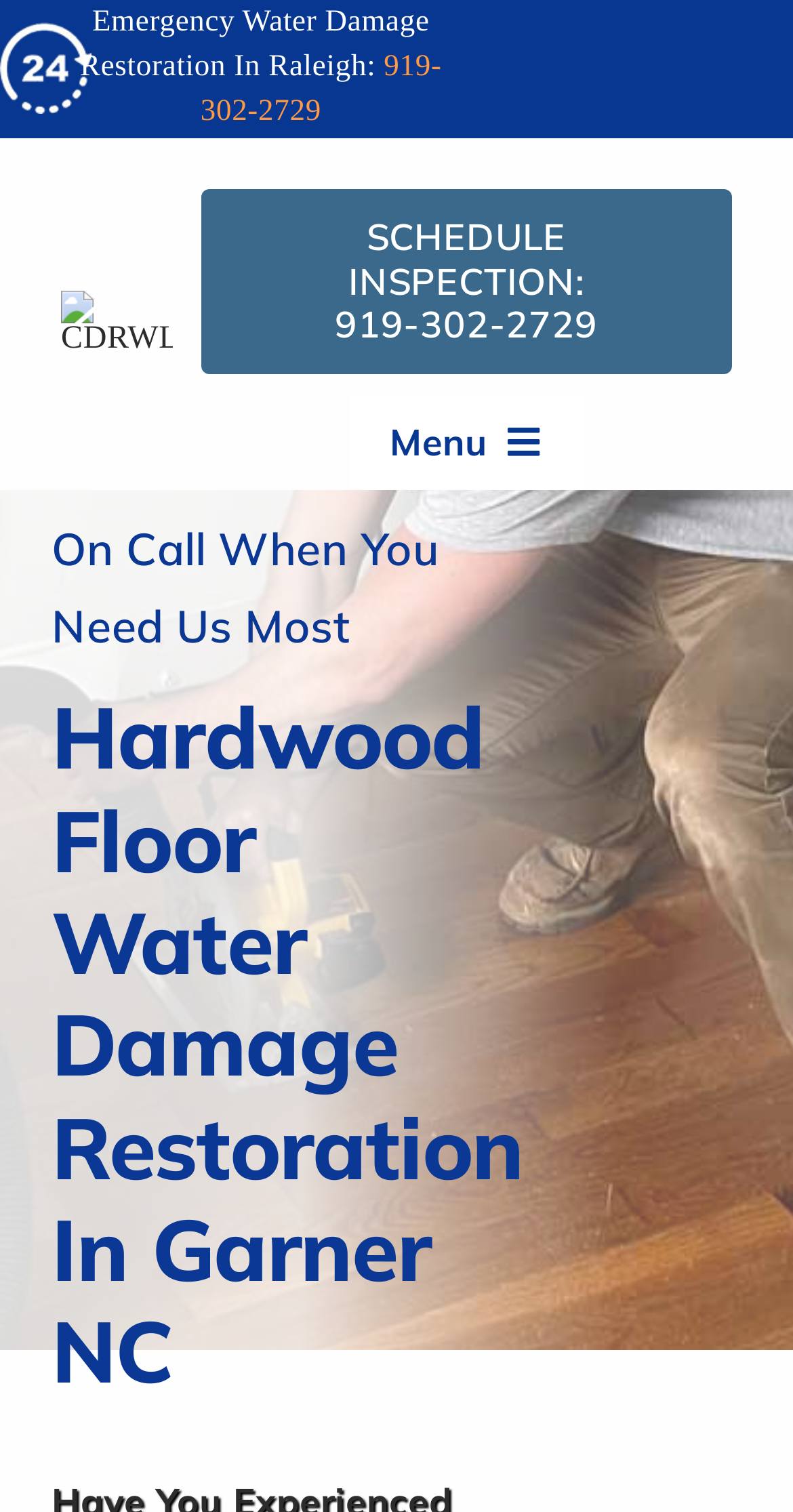What is the phone number for emergency water damage restoration?
Please provide a comprehensive answer based on the contents of the image.

I found the phone number by looking at the link 'Emergency Water Damage Restoration In Raleigh: 919-302-2729' and extracting the phone number from it.